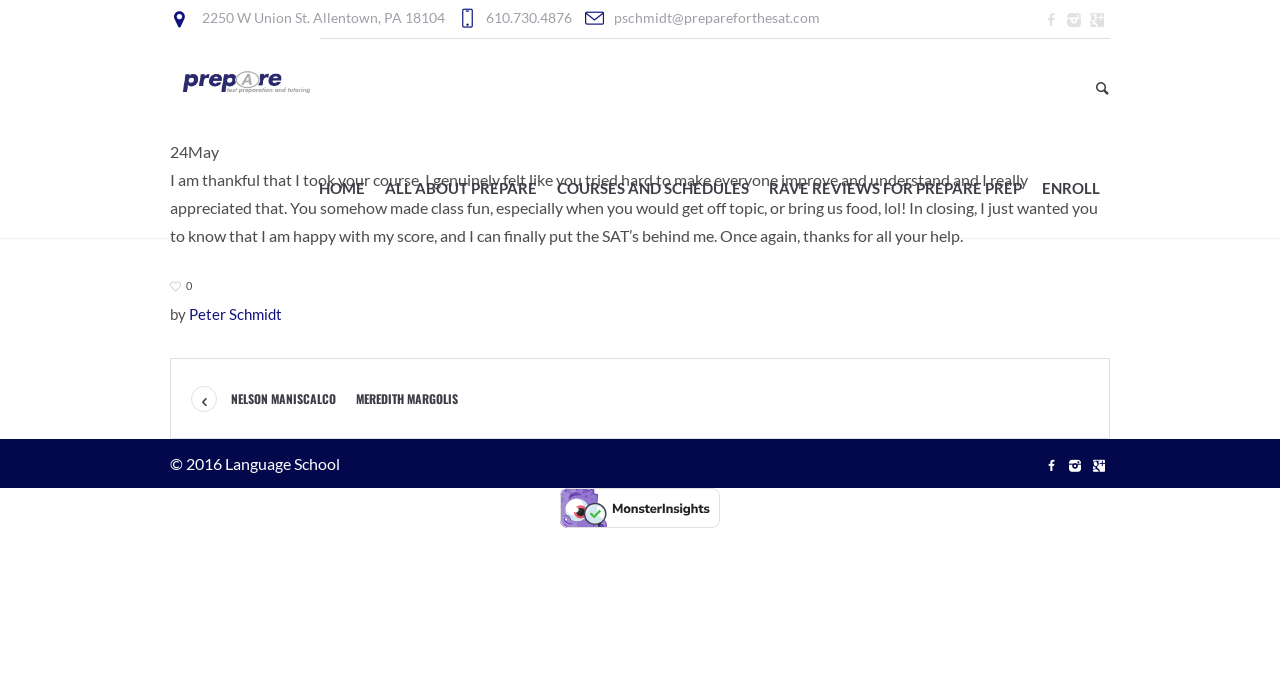Using the provided element description: "Home", determine the bounding box coordinates of the corresponding UI element in the screenshot.

[0.241, 0.199, 0.293, 0.342]